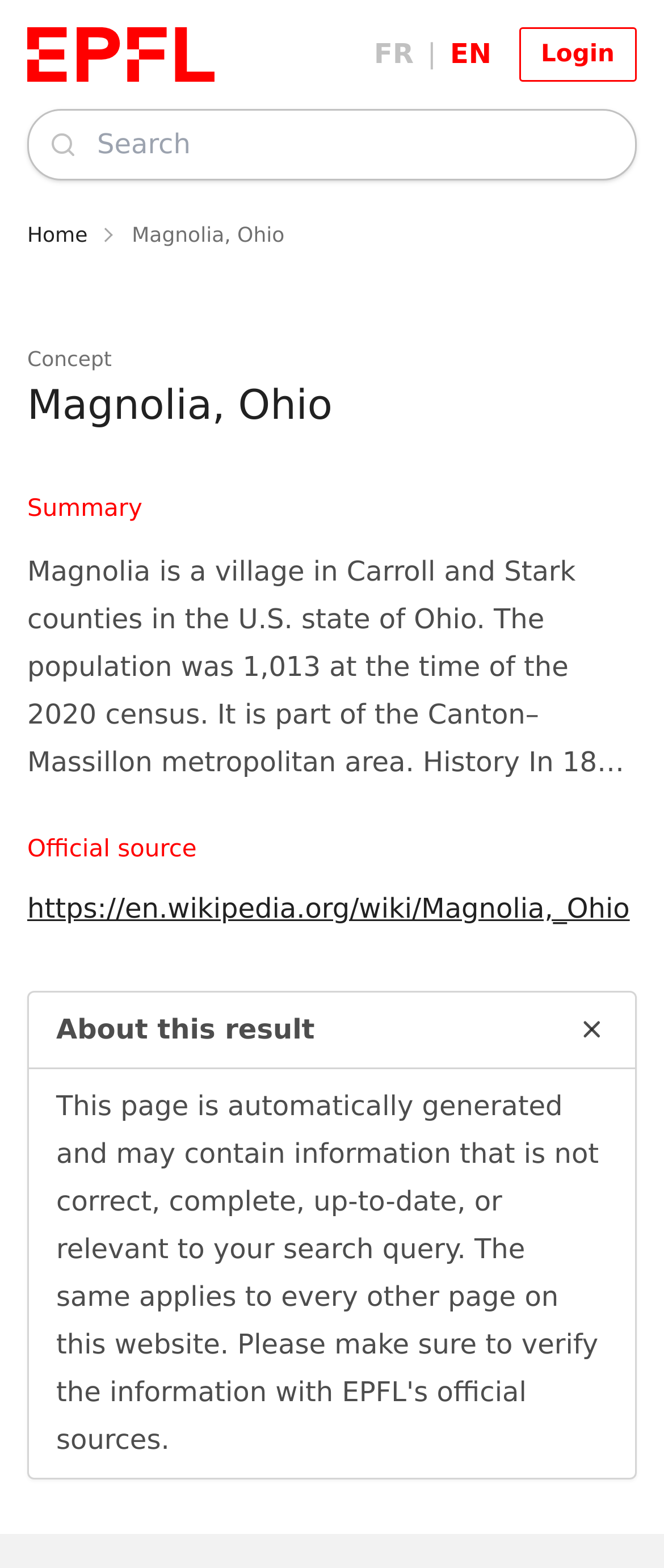Specify the bounding box coordinates of the area to click in order to follow the given instruction: "Click the EPFL Logo."

[0.041, 0.017, 0.323, 0.052]